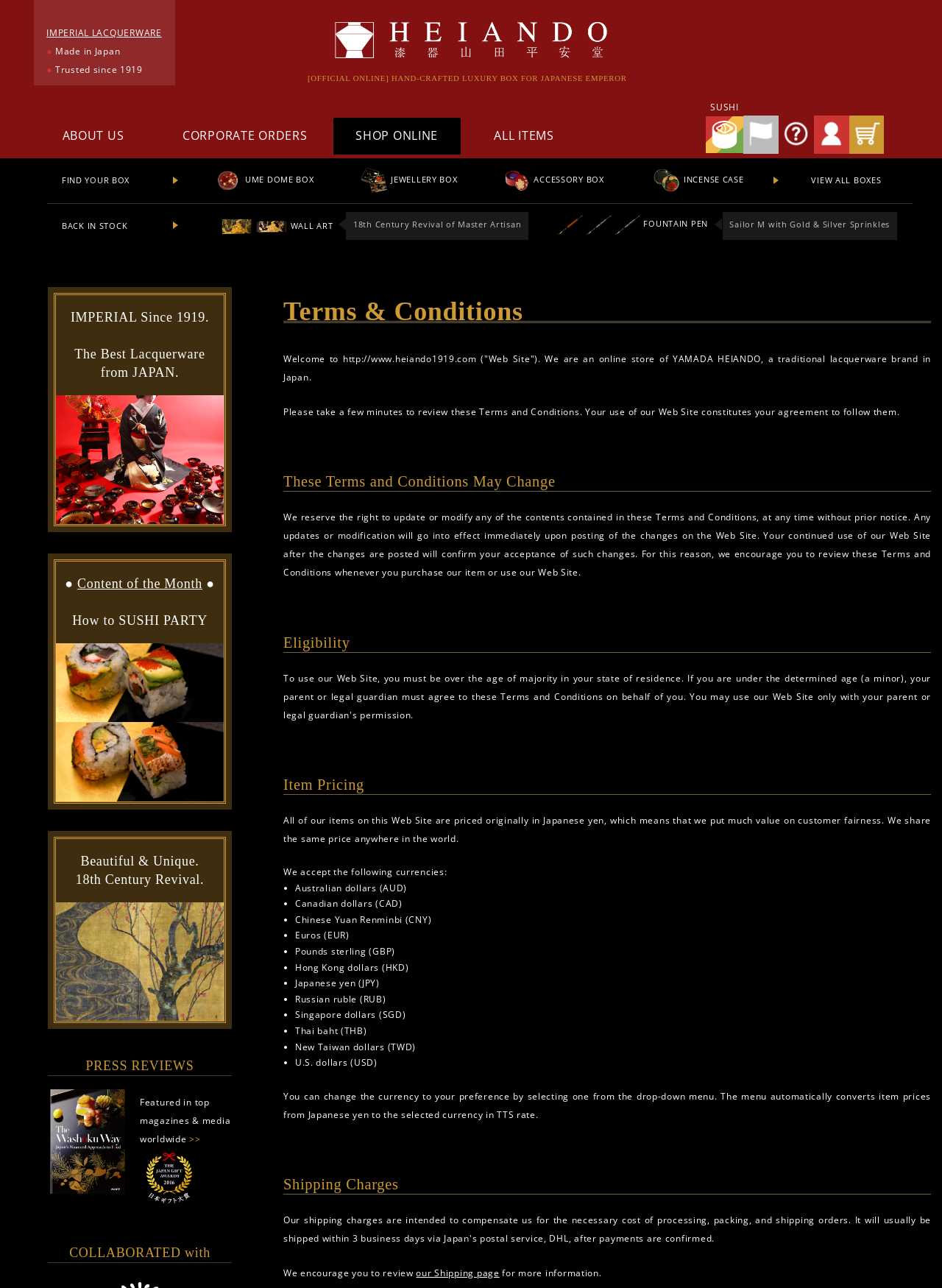What is the origin of the products sold on this website?
Please provide a detailed and thorough answer to the question.

The webpage mentions 'Made in Japan' and 'YAMADA HEIANDO Lacquerware: Hand-Crafted Imperial Luxury for Japanese Emperor', indicating that the products sold on this website are from Japan.